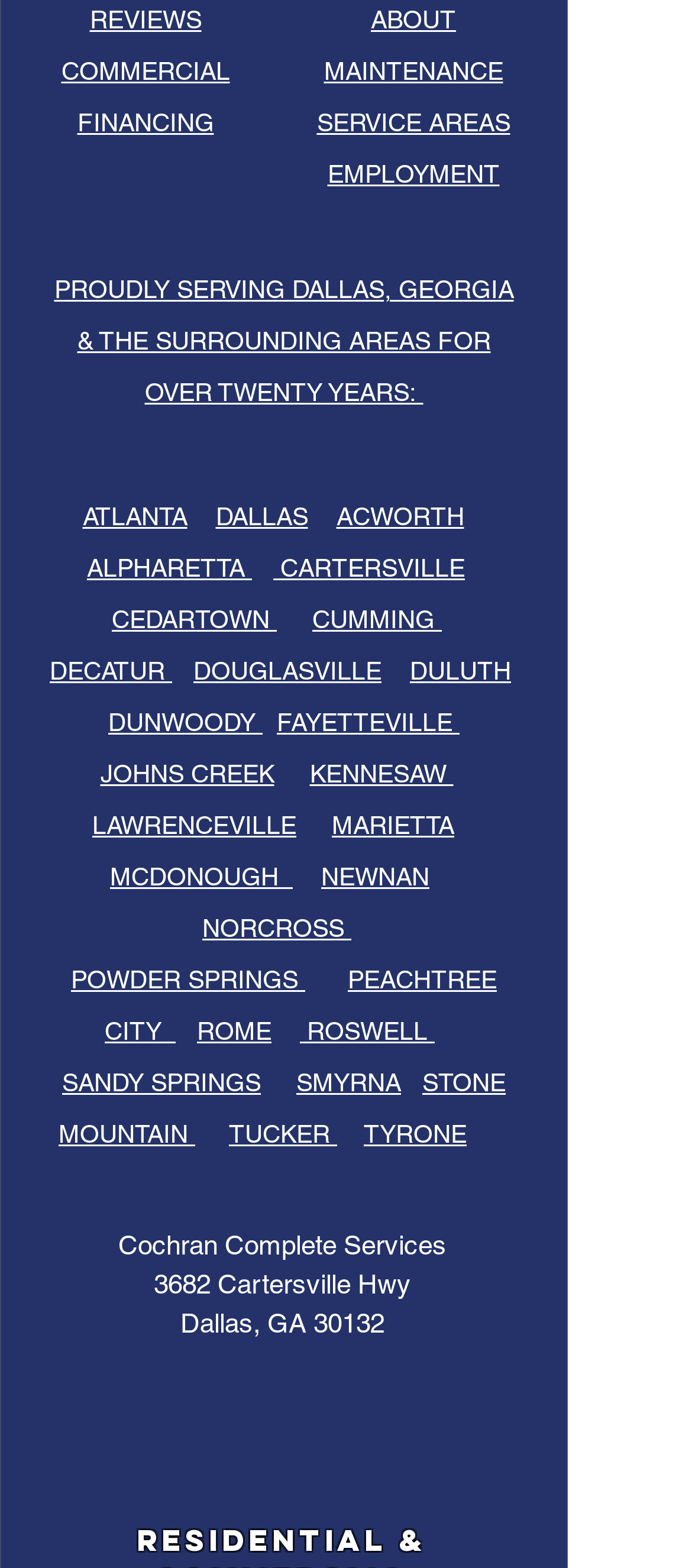Specify the bounding box coordinates of the element's region that should be clicked to achieve the following instruction: "Click DALLAS link". The bounding box coordinates consist of four float numbers between 0 and 1, in the format [left, top, right, bottom].

[0.312, 0.321, 0.445, 0.339]